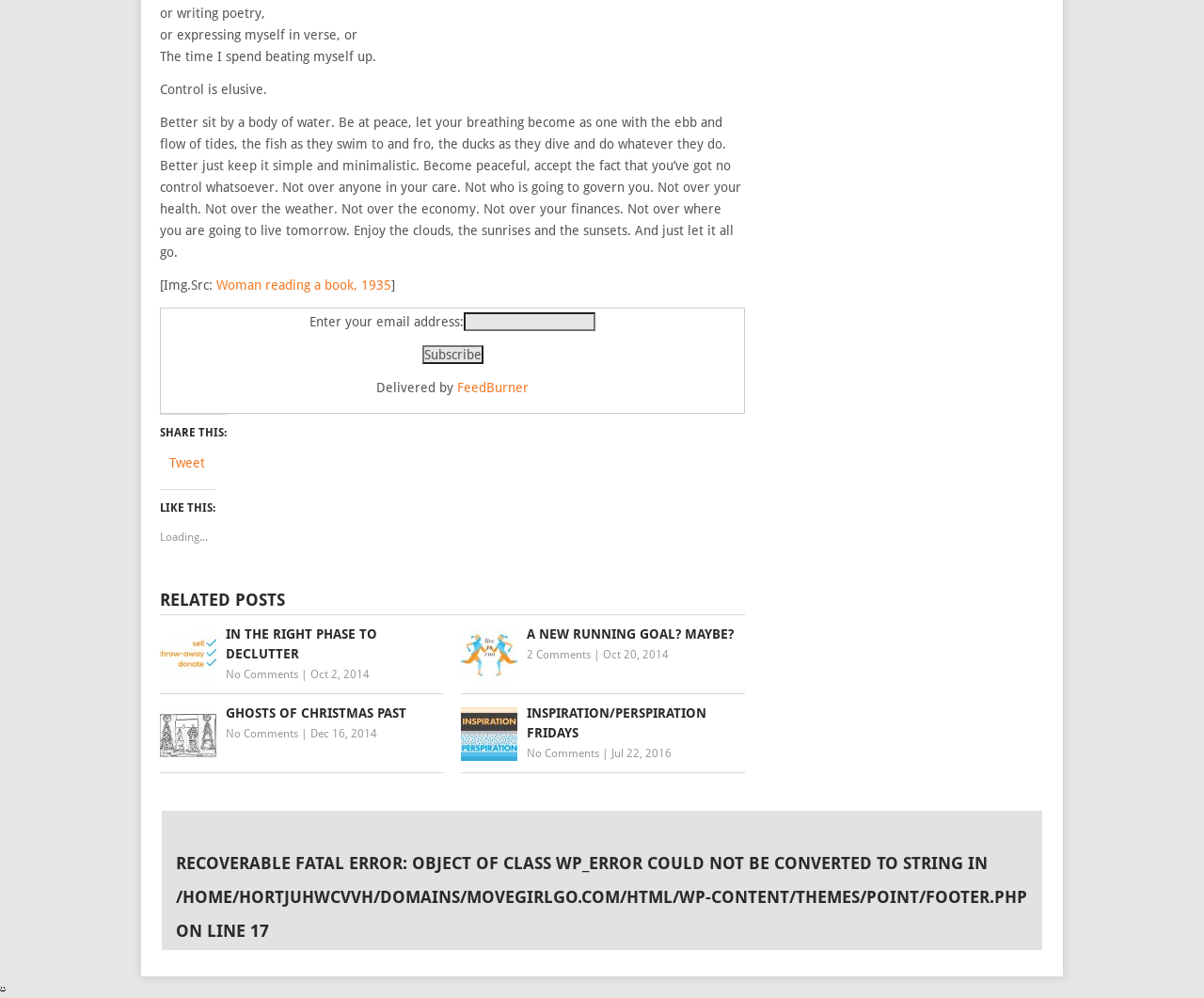Specify the bounding box coordinates of the area to click in order to execute this command: 'Read 'Woman reading a book, 1935''. The coordinates should consist of four float numbers ranging from 0 to 1, and should be formatted as [left, top, right, bottom].

[0.18, 0.278, 0.325, 0.294]